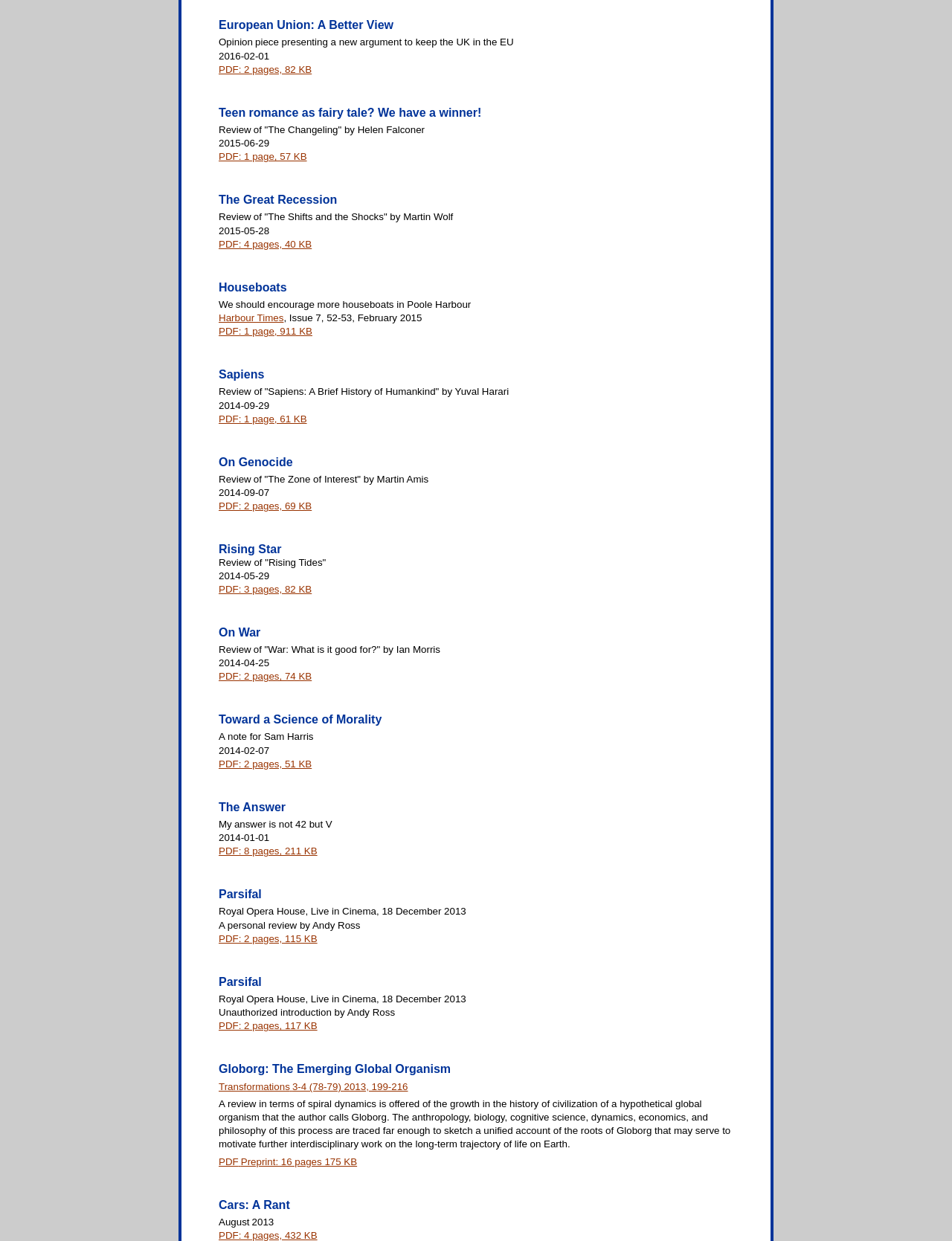What is the size of the PDF of 'Parsifal' review?
Give a detailed and exhaustive answer to the question.

The size of the PDF of 'Parsifal' review is 115 KB, which is indicated by the link element with ID 400.